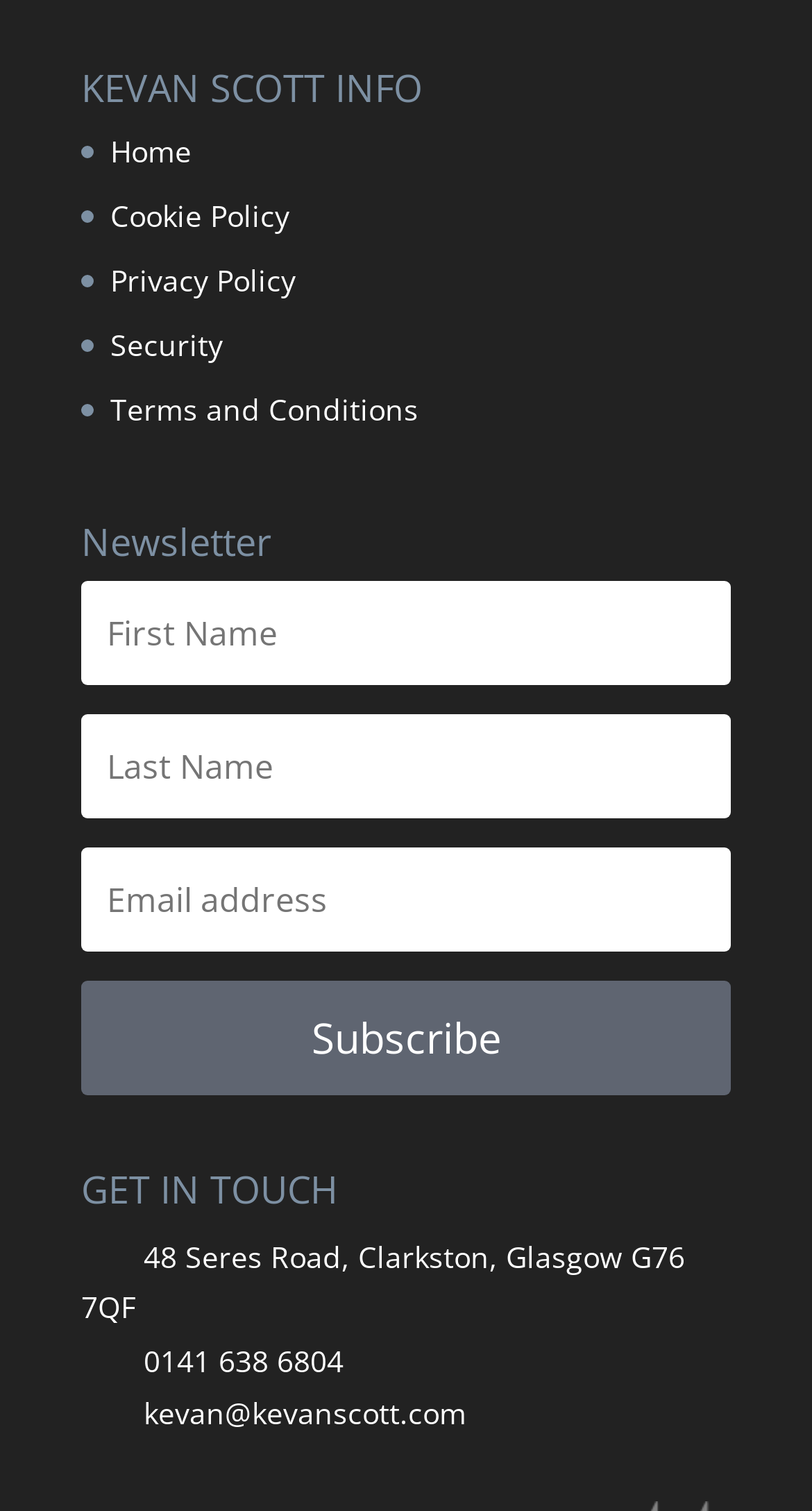Highlight the bounding box coordinates of the element that should be clicked to carry out the following instruction: "Click the Security link". The coordinates must be given as four float numbers ranging from 0 to 1, i.e., [left, top, right, bottom].

[0.136, 0.215, 0.274, 0.241]